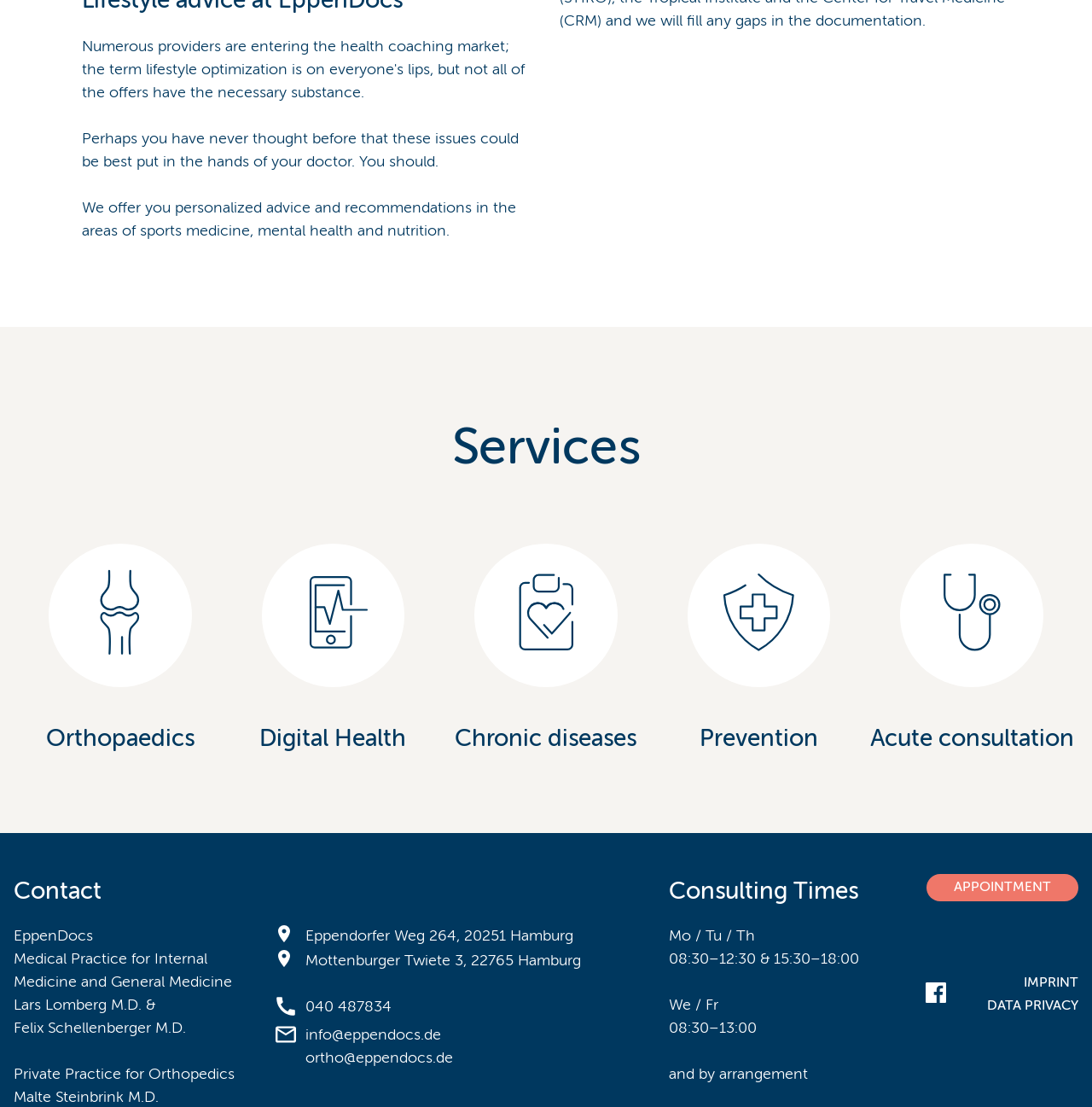How can one make an appointment with the medical practice?
Offer a detailed and exhaustive answer to the question.

The way to make an appointment with the medical practice can be found in the bottom-right corner of the webpage, where there is a link element labeled 'APPOINTMENT'. Clicking this link would likely allow one to make an appointment with the medical practice.